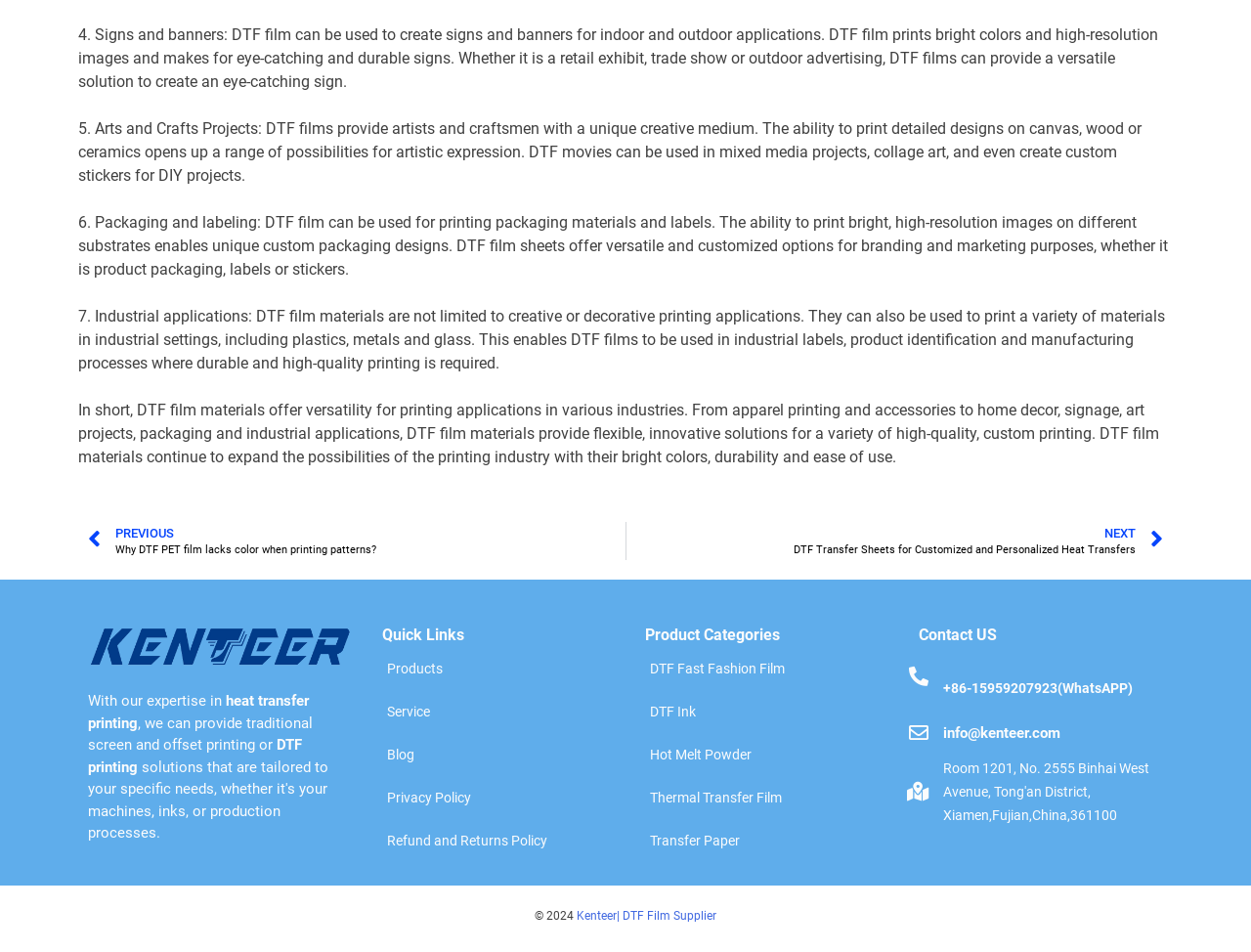Review the image closely and give a comprehensive answer to the question: What is the copyright year of the website?

The webpage displays a copyright notice at the bottom with the year 2024, indicating that the website's content is copyrighted until 2024.